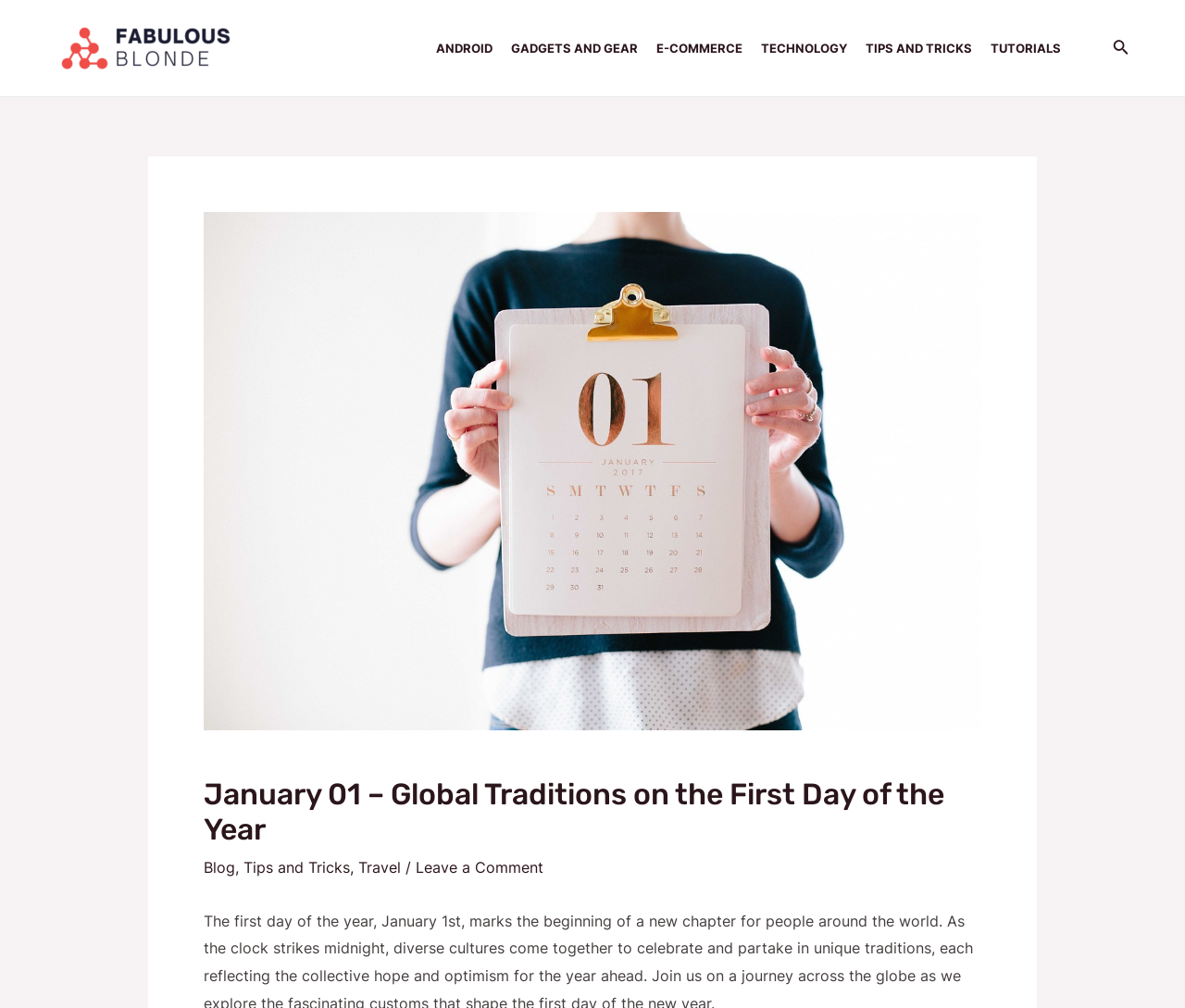Please specify the bounding box coordinates of the region to click in order to perform the following instruction: "search for something".

[0.939, 0.036, 0.953, 0.059]